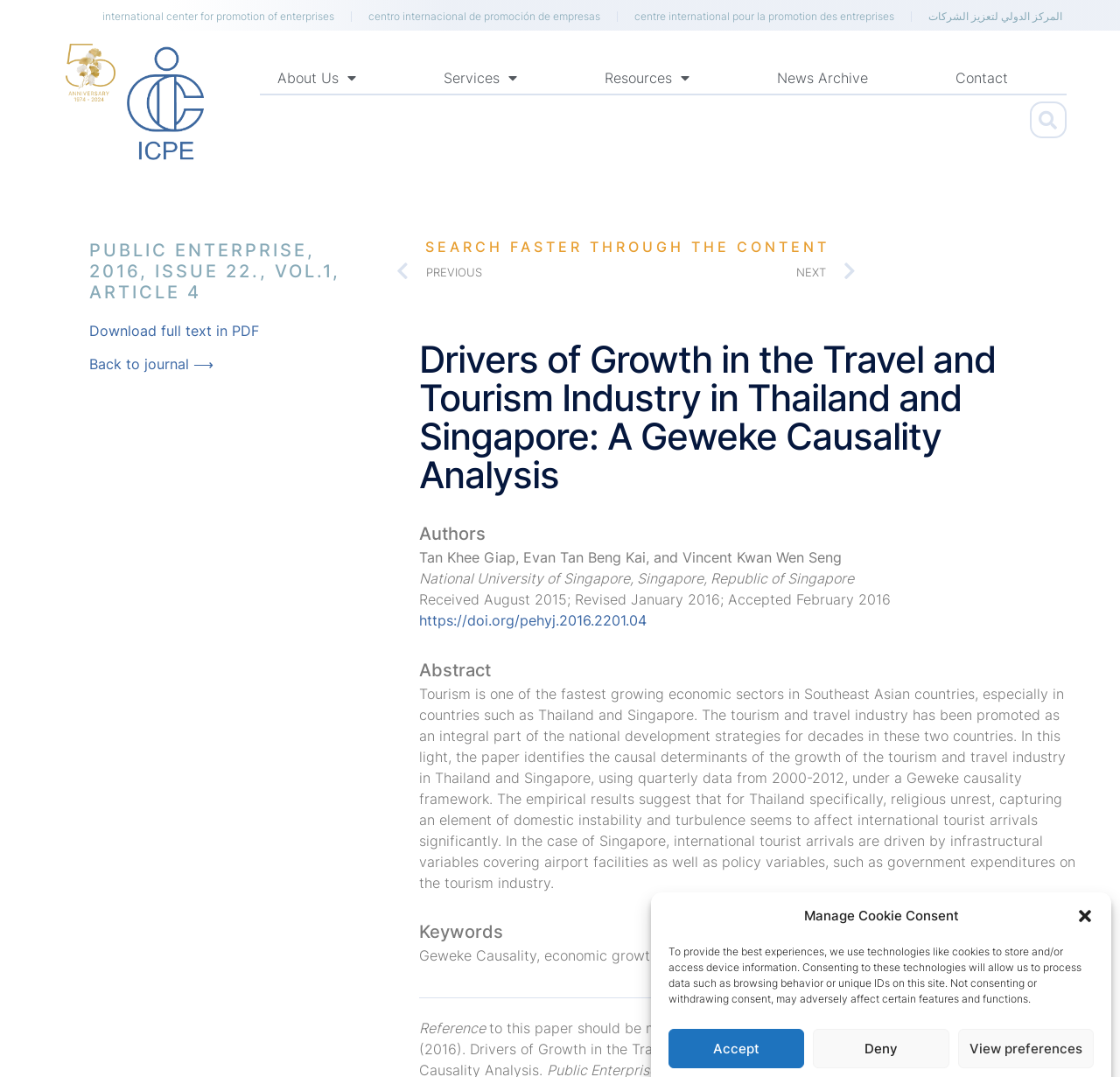What is the name of the journal?
Provide an in-depth answer to the question, covering all aspects.

I found the answer by looking at the heading 'PUBLIC ENTERPRISE, 2016, ISSUE 22., VOL.1, ARTICLE 4' which suggests that 'Public Enterprise' is the name of the journal.